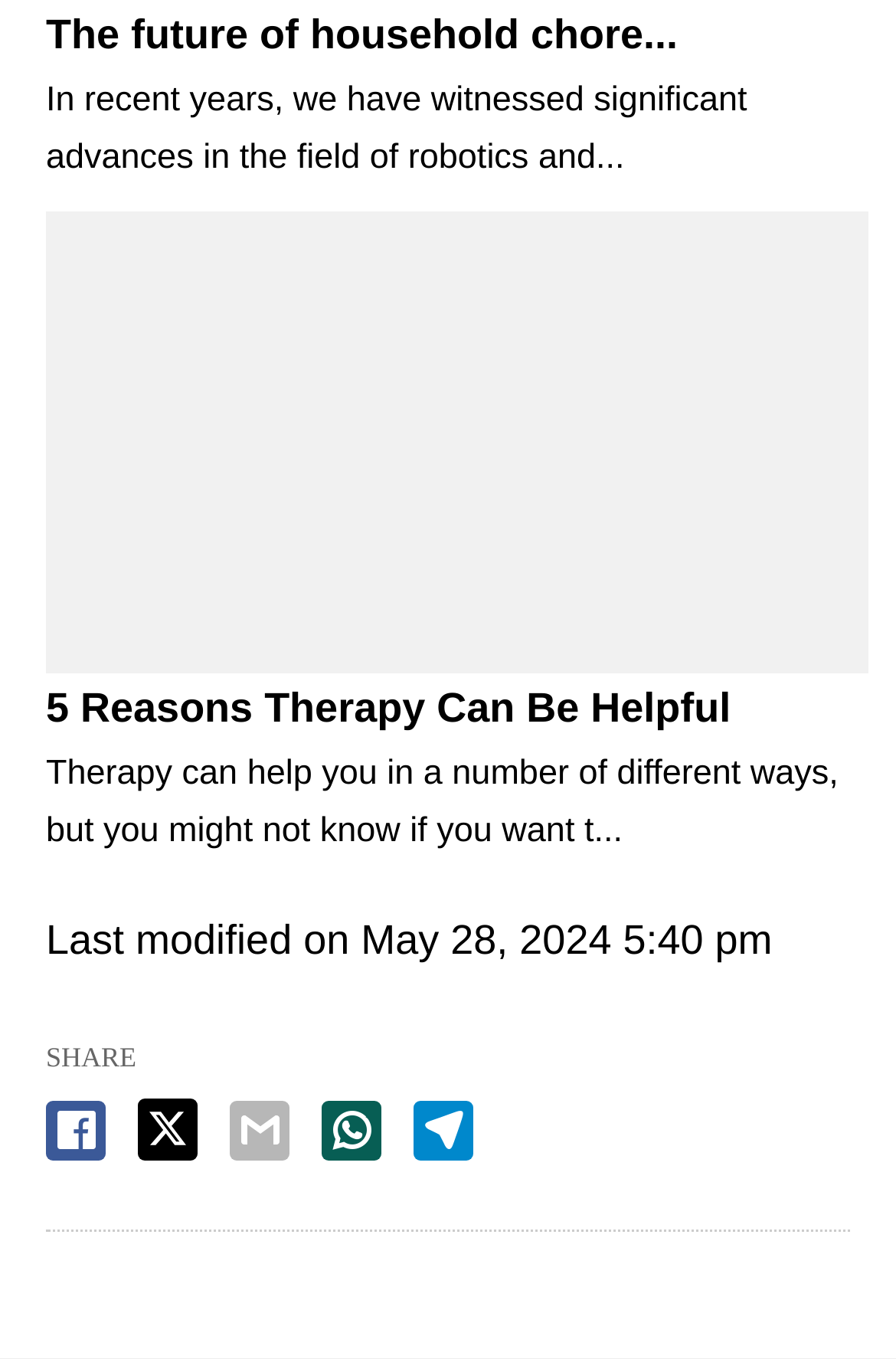Refer to the image and offer a detailed explanation in response to the question: What is the purpose of the 'SHARE' button?

The 'SHARE' button is located above the social media icons, indicating that its purpose is to facilitate sharing of the article on various platforms.